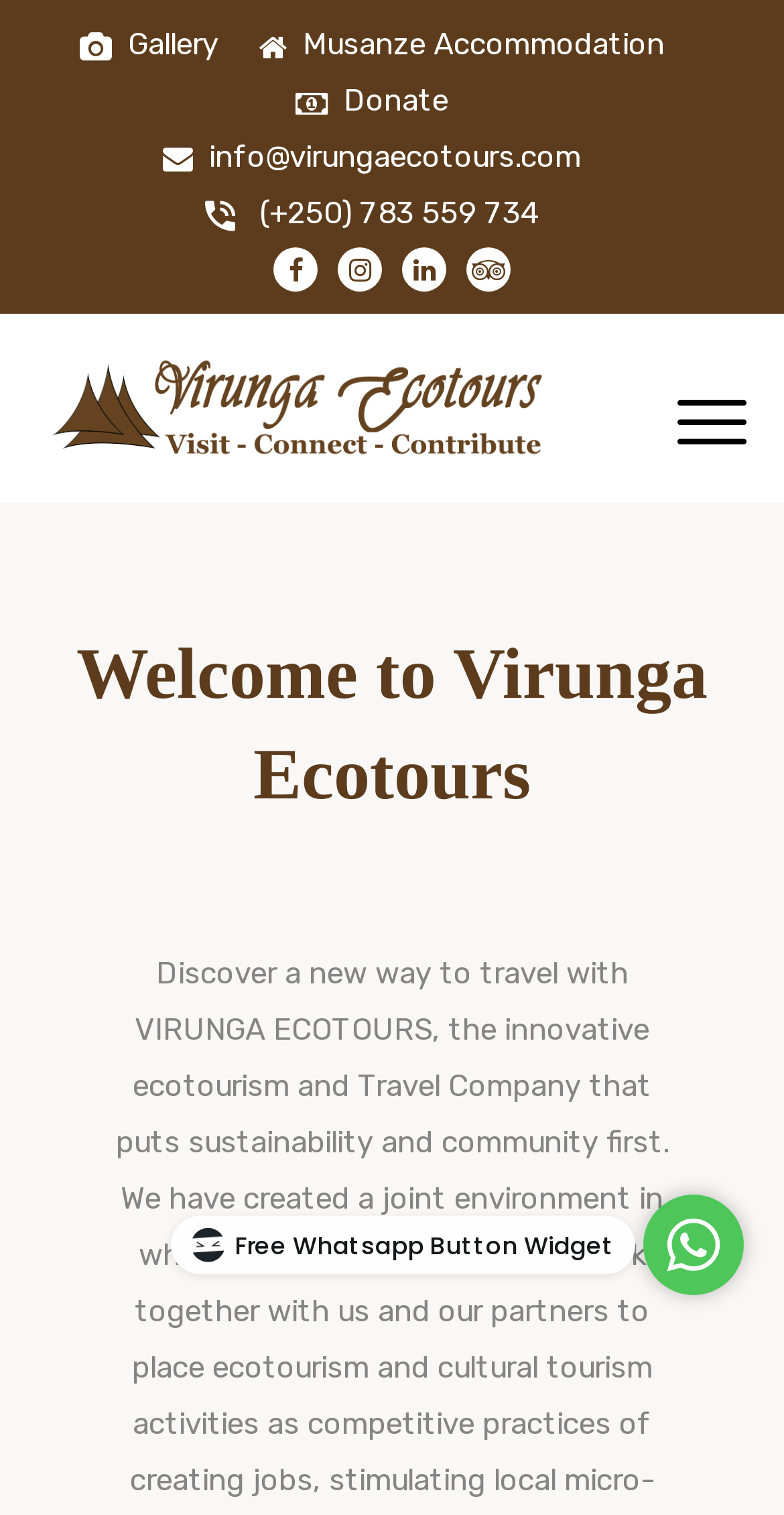Identify the bounding box for the described UI element. Provide the coordinates in (top-left x, top-left y, bottom-right x, bottom-right y) format with values ranging from 0 to 1: alt="Virunga"

[0.051, 0.256, 0.692, 0.28]